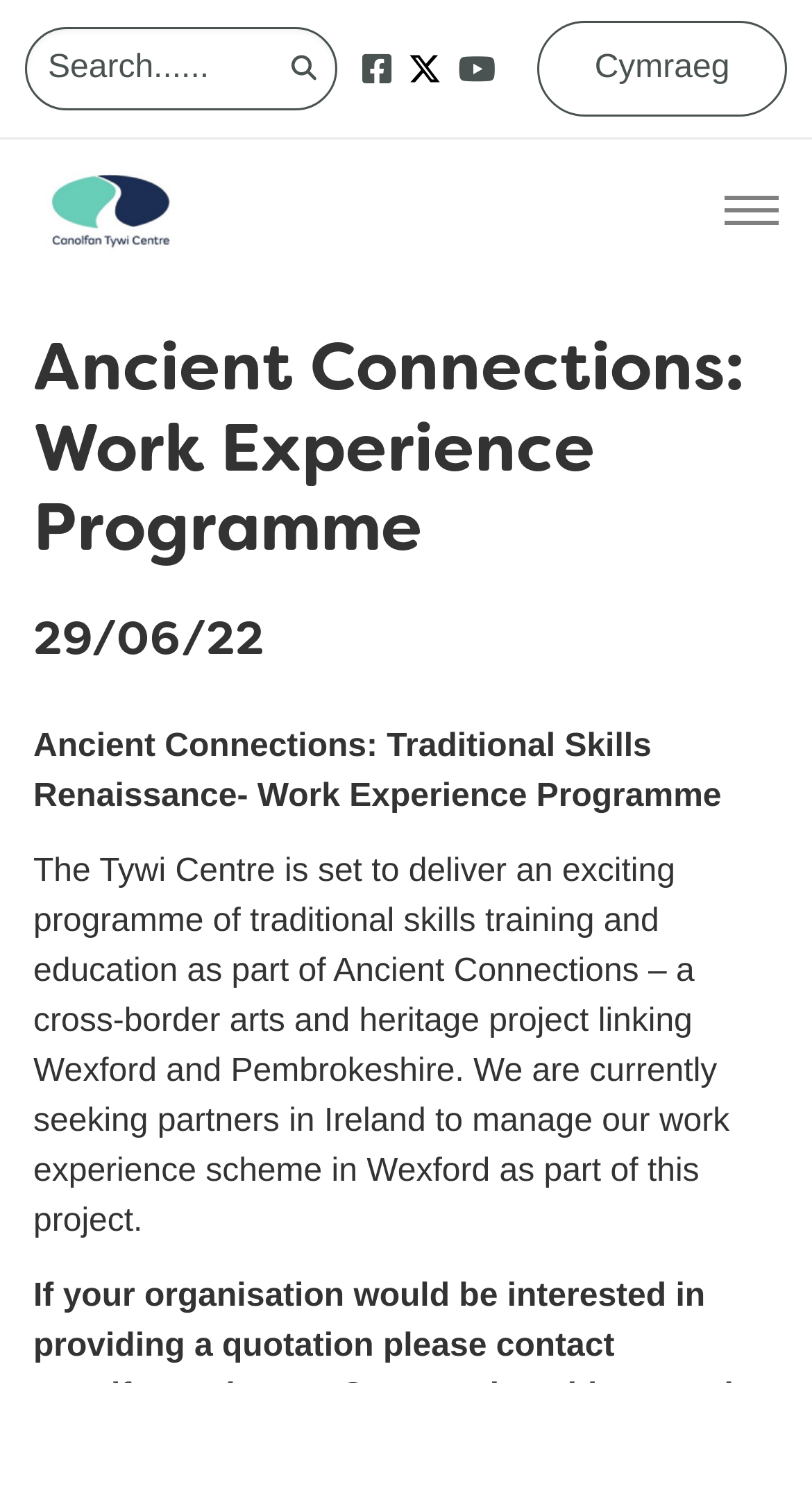Calculate the bounding box coordinates for the UI element based on the following description: "alt="Tywi Centre"". Ensure the coordinates are four float numbers between 0 and 1, i.e., [left, top, right, bottom].

[0.041, 0.107, 0.231, 0.175]